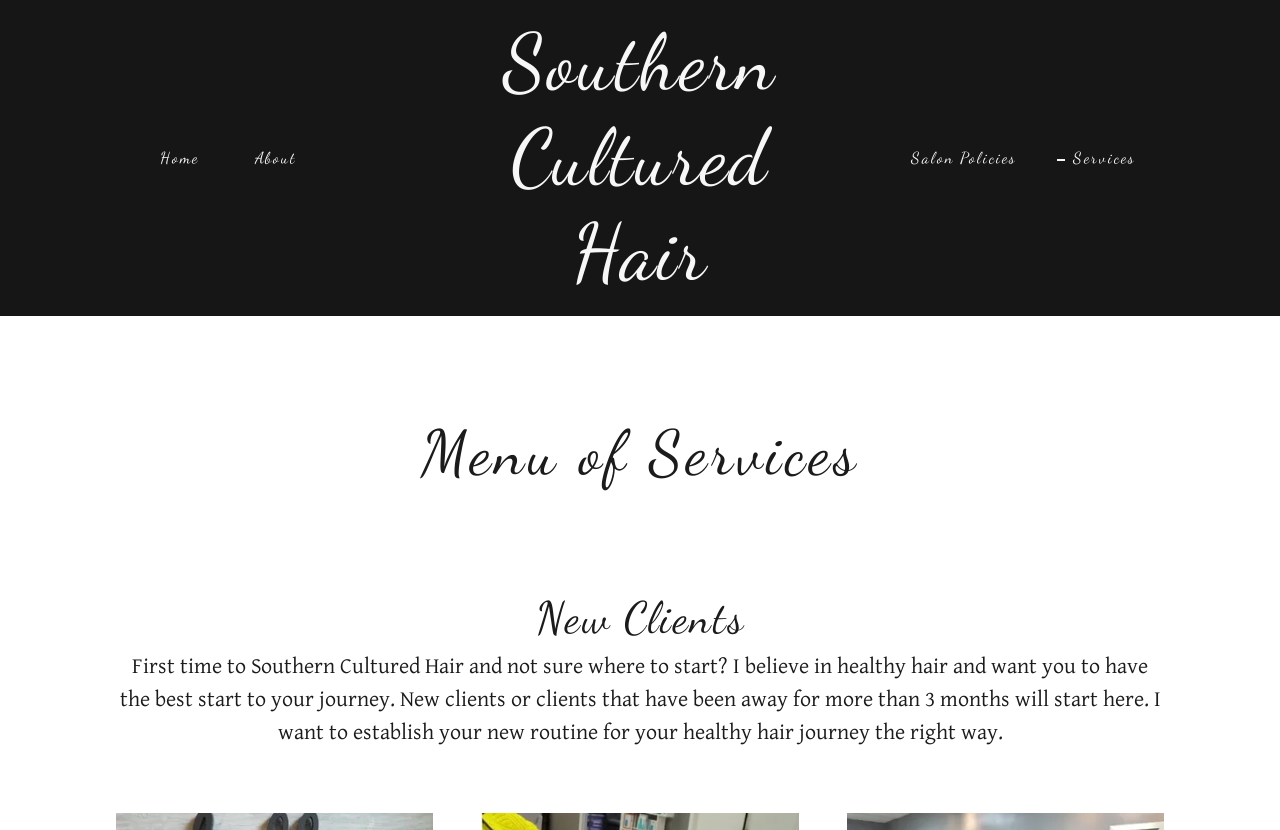Is there a specific policy for new clients?
Using the visual information, respond with a single word or phrase.

Yes